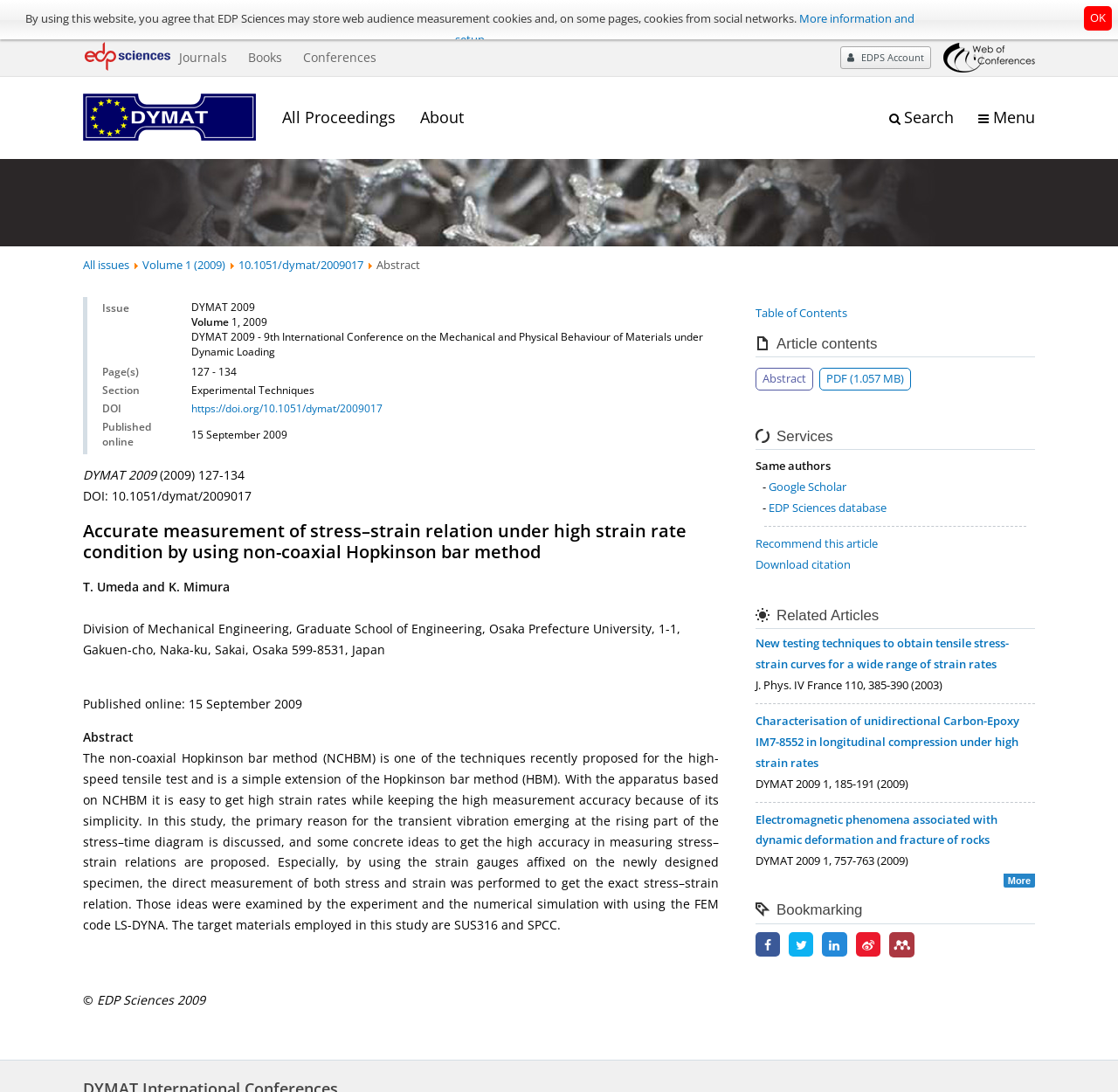Highlight the bounding box coordinates of the element that should be clicked to carry out the following instruction: "Go to the 'BLOG'". The coordinates must be given as four float numbers ranging from 0 to 1, i.e., [left, top, right, bottom].

None